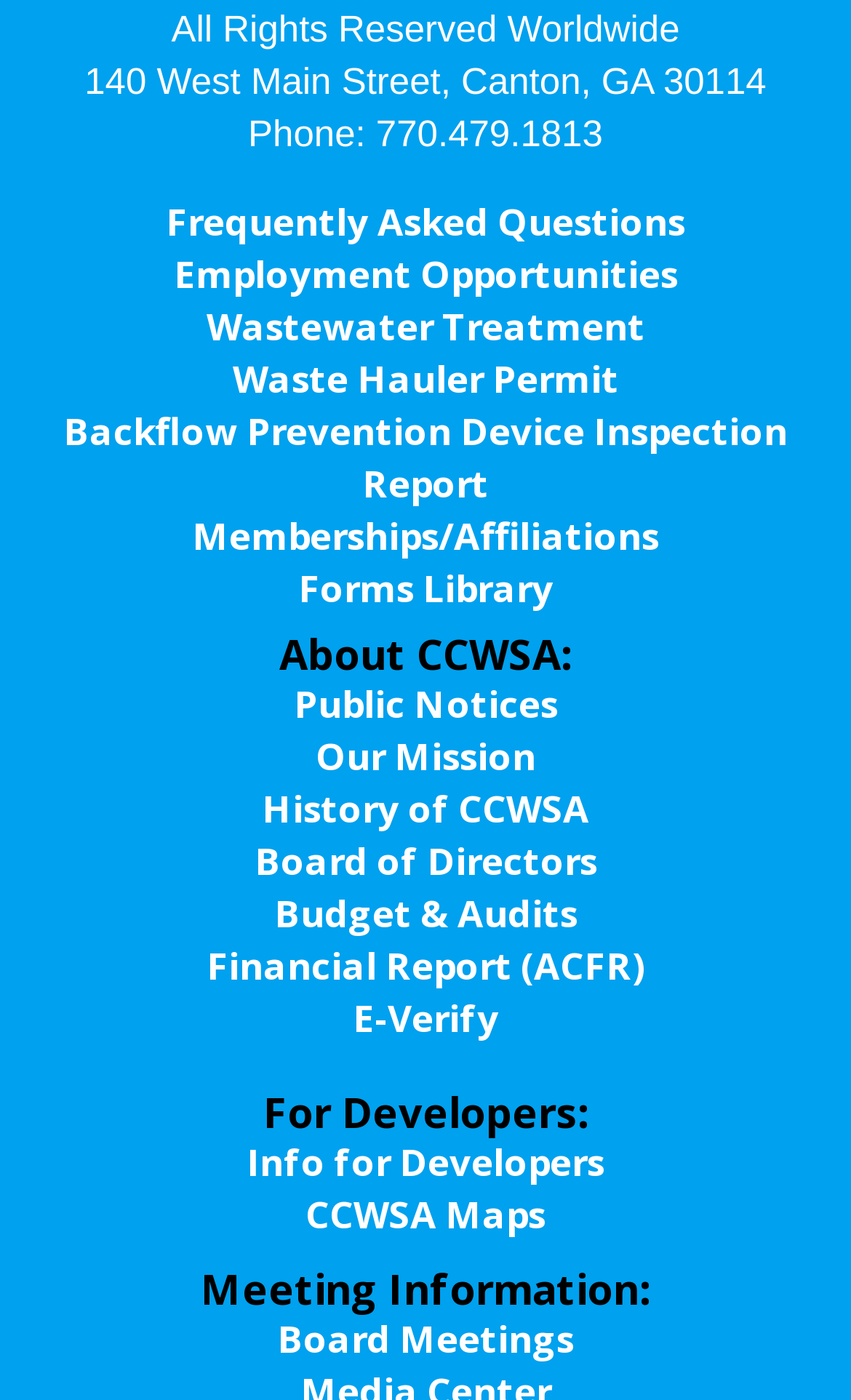How many links are there on the webpage?
Relying on the image, give a concise answer in one word or a brief phrase.

15